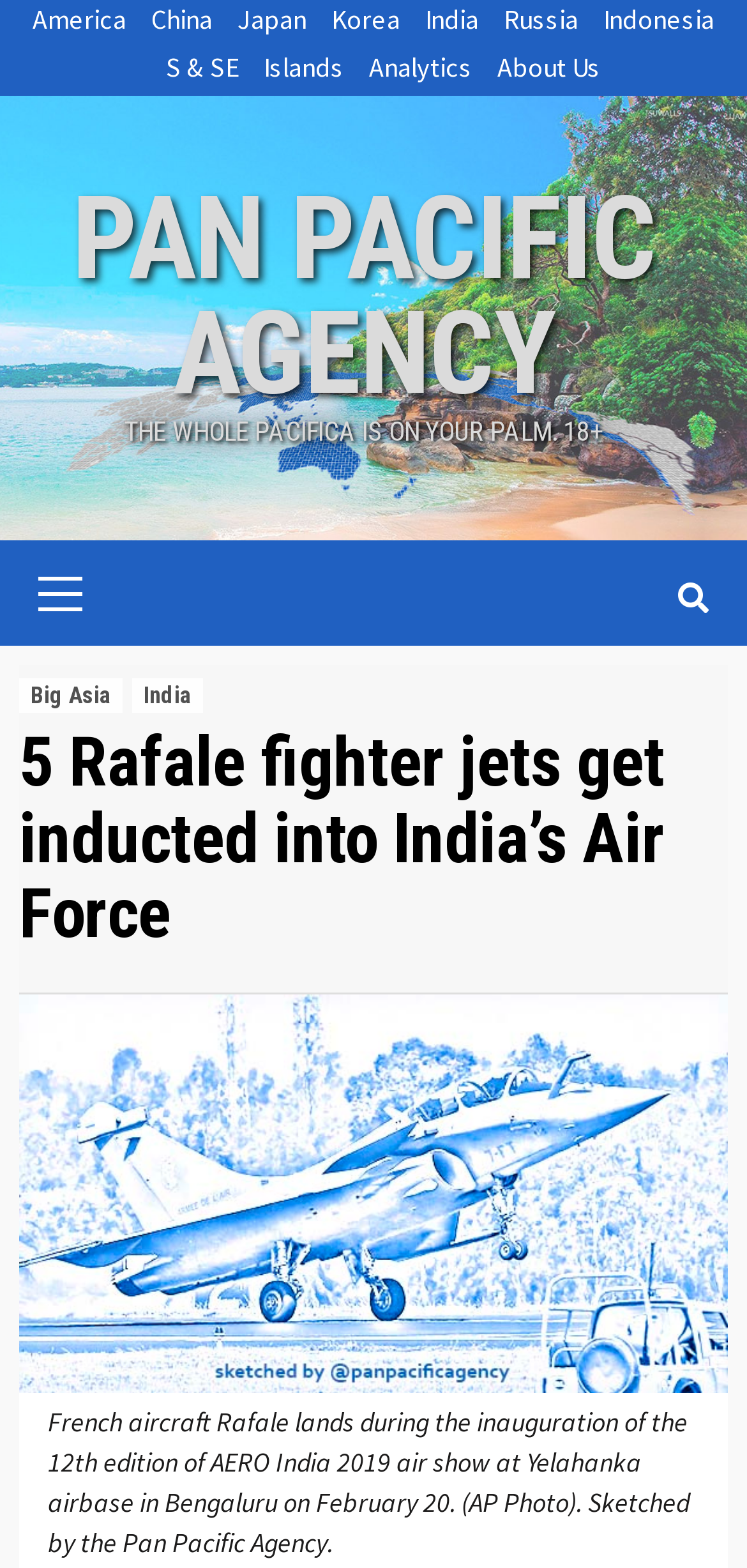Detail the various sections and features of the webpage.

The webpage appears to be a news article from the Pan Pacific Agency. At the top, there are several links to different countries, including America, China, Japan, Korea, India, Russia, and Indonesia, which are positioned horizontally across the page. Below these links, there is a secondary menu with links to "S & SE", "Islands", "Analytics", and "About Us".

The main content of the page is headed by a large title, "5 Rafale fighter jets get inducted into India’s Air Force", which is centered at the top of the page. Below the title, there is a brief description of the article, which mentions MS Dhoni, the former India captain, expressing his thoughts on social media.

On the left side of the page, there is a primary menu with a heading "Primary Menu" and a subheading "Big Asia" and "India". The primary menu takes up a significant portion of the left side of the page.

At the bottom of the page, there is a static text block with a description of an image, which appears to be a photo of a French aircraft Rafale landing during an air show in Bengaluru. The text also mentions that the image was sketched by the Pan Pacific Agency.

Overall, the webpage has a clean layout with clear headings and concise text, making it easy to navigate and read.